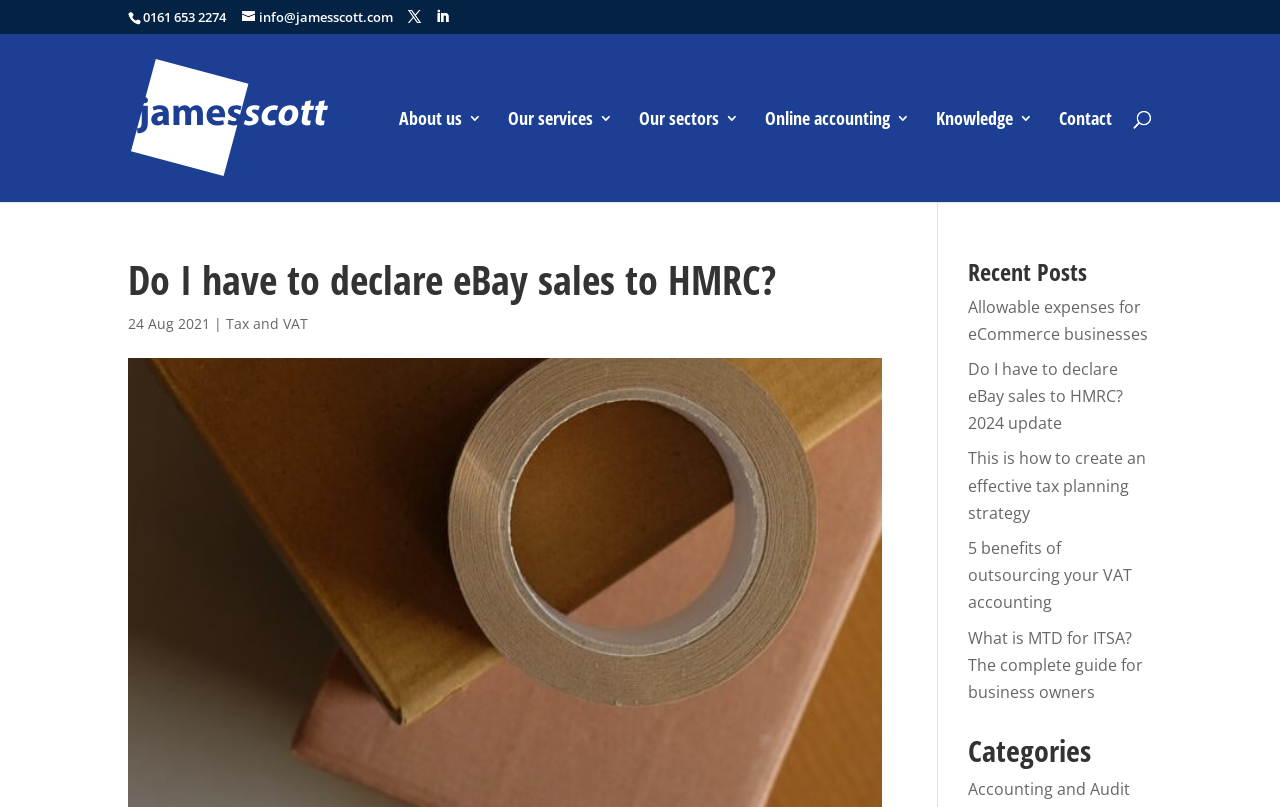How many social media links are on the top right? Please answer the question using a single word or phrase based on the image.

2